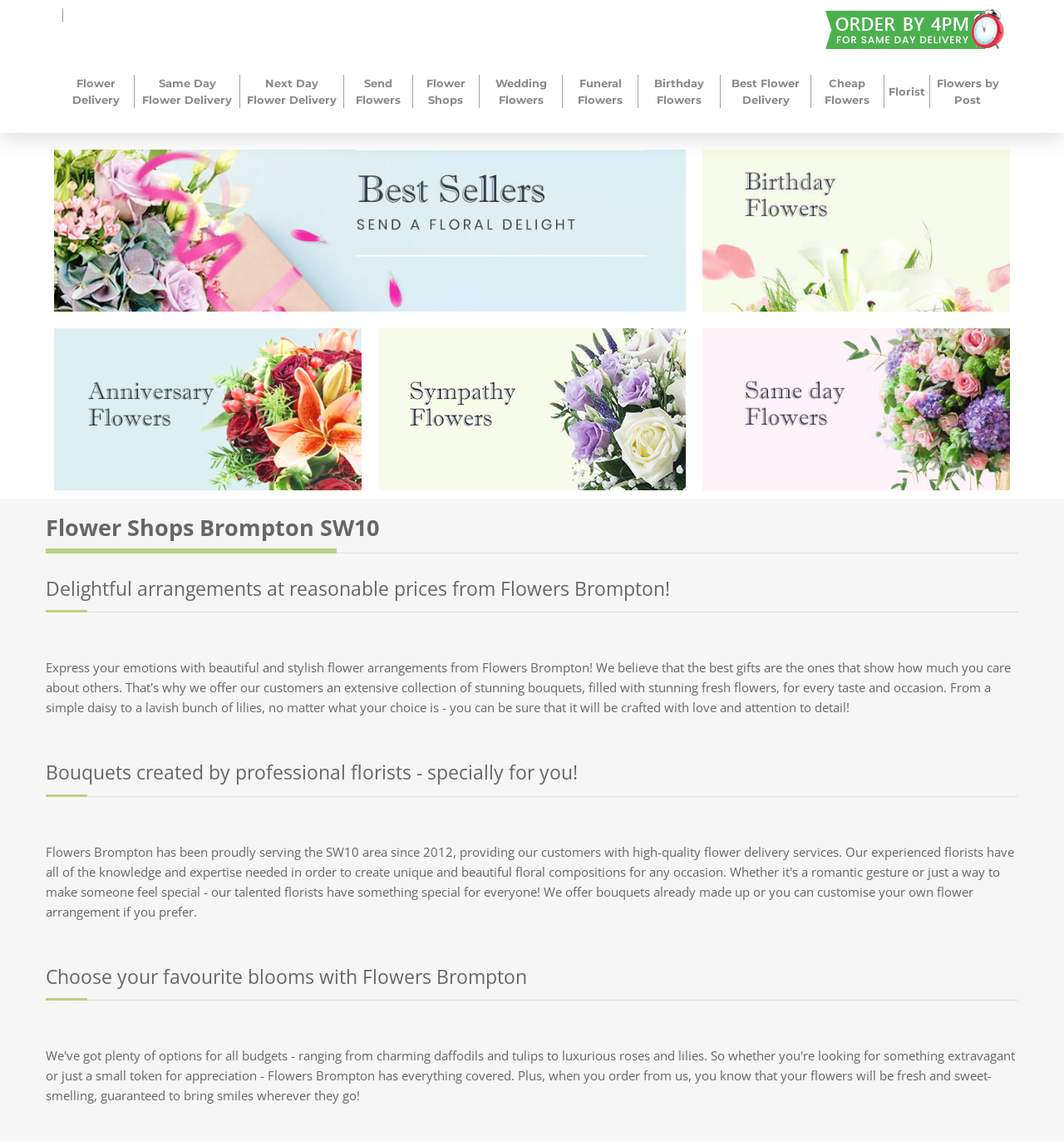What is the benefit of ordering from Flowers Brompton?
Refer to the image and offer an in-depth and detailed answer to the question.

The heading 'Delightful arrangements at reasonable prices from Flowers Brompton!' suggests that one of the benefits of ordering from Flowers Brompton is that they offer reasonable prices for their flower arrangements.